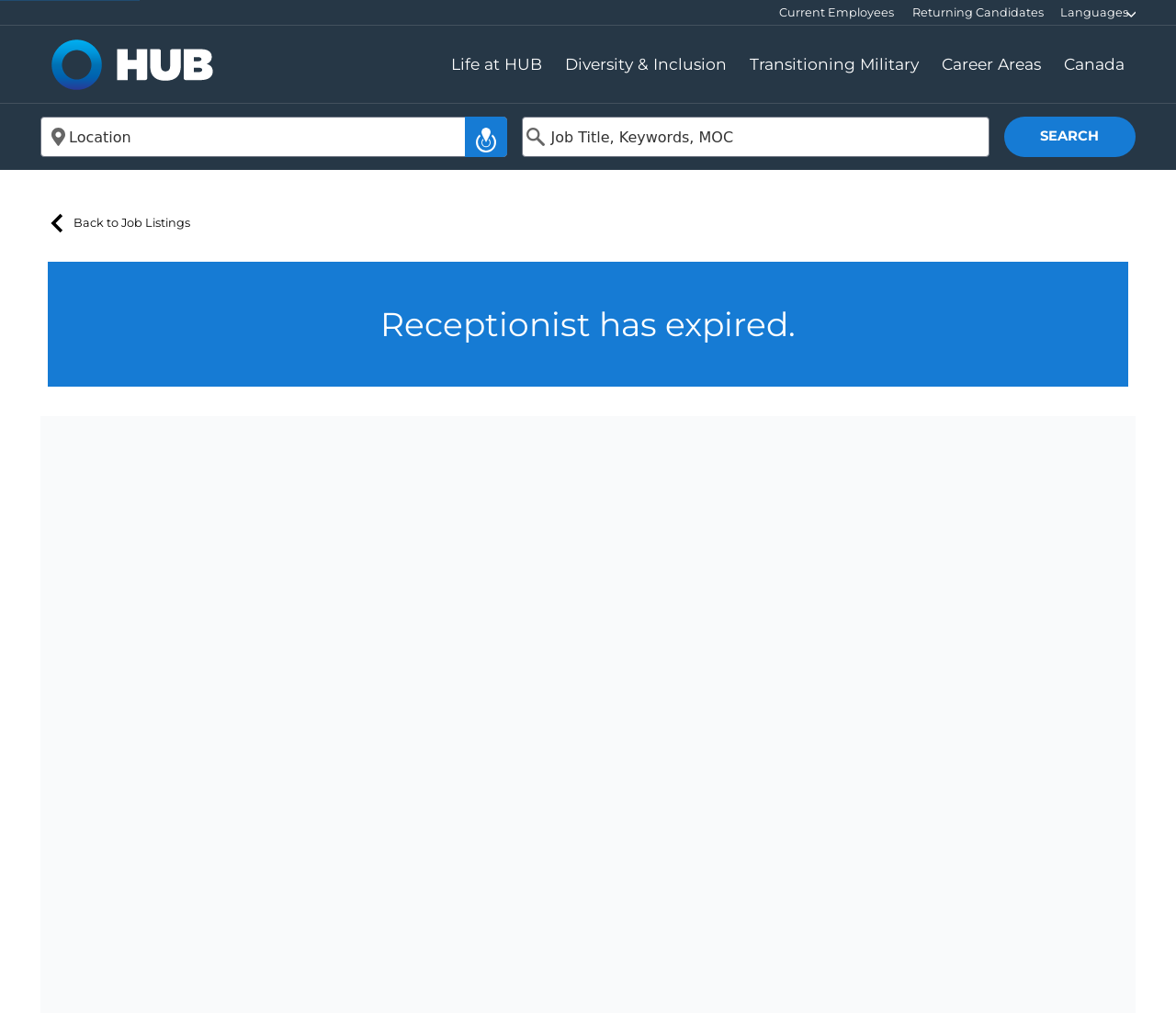Based on the element description, predict the bounding box coordinates (top-left x, top-left y, bottom-right x, bottom-right y) for the UI element in the screenshot: Back to Job Listings

[0.034, 0.213, 0.162, 0.233]